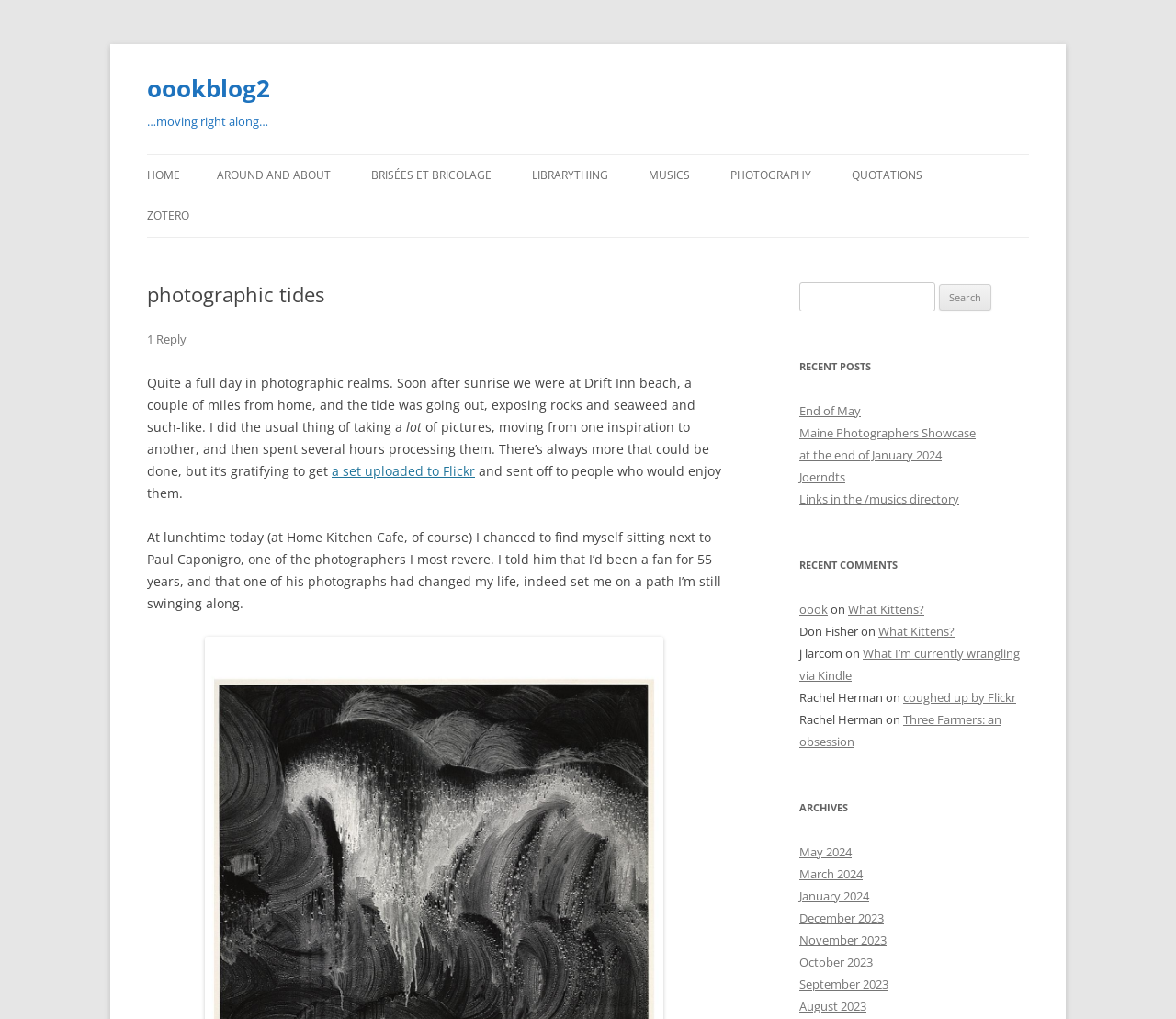What is the name of the cafe mentioned in the post?
Based on the image, provide a one-word or brief-phrase response.

Home Kitchen Cafe